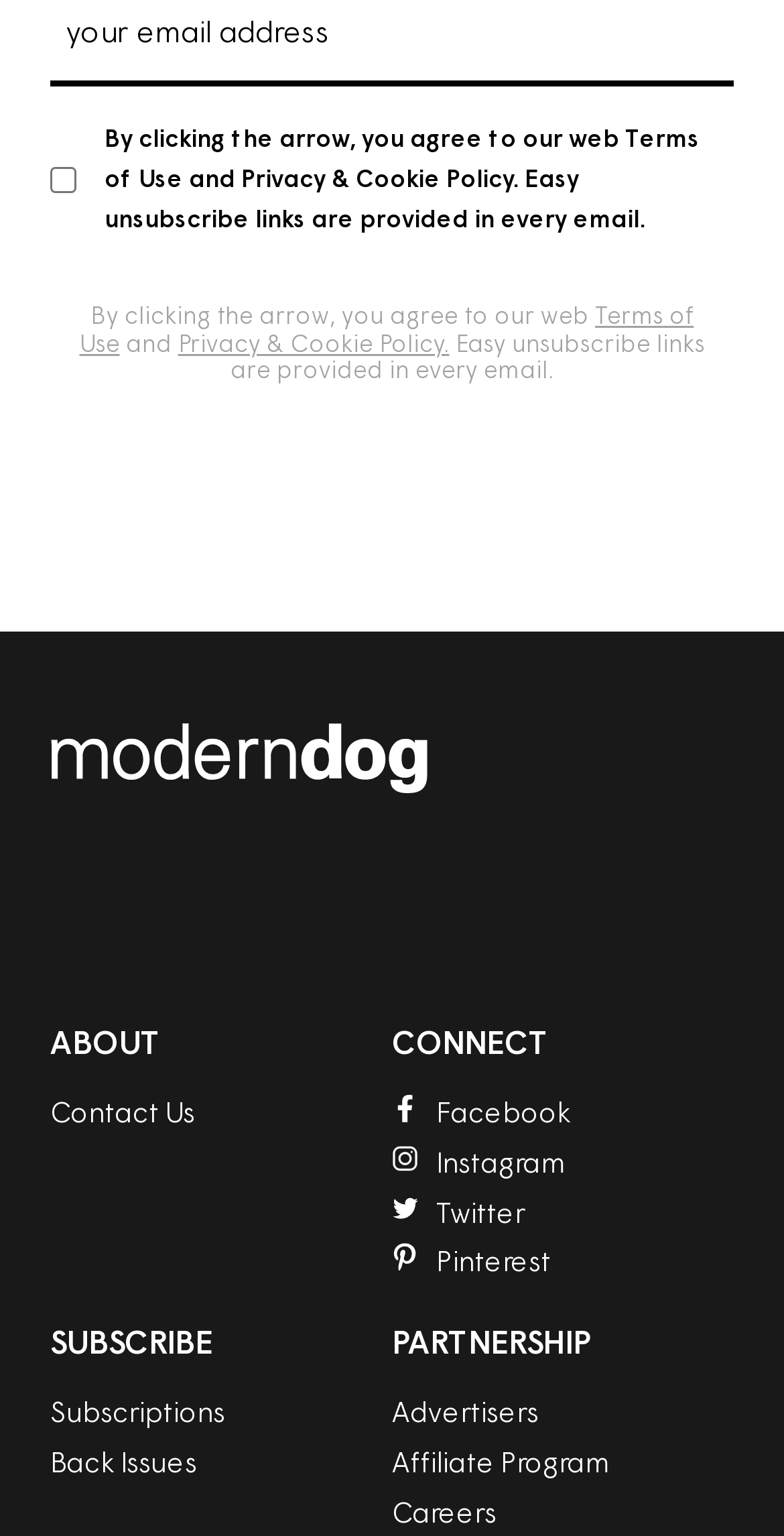Please predict the bounding box coordinates (top-left x, top-left y, bottom-right x, bottom-right y) for the UI element in the screenshot that fits the description: Affiliate Program

[0.5, 0.94, 0.774, 0.963]